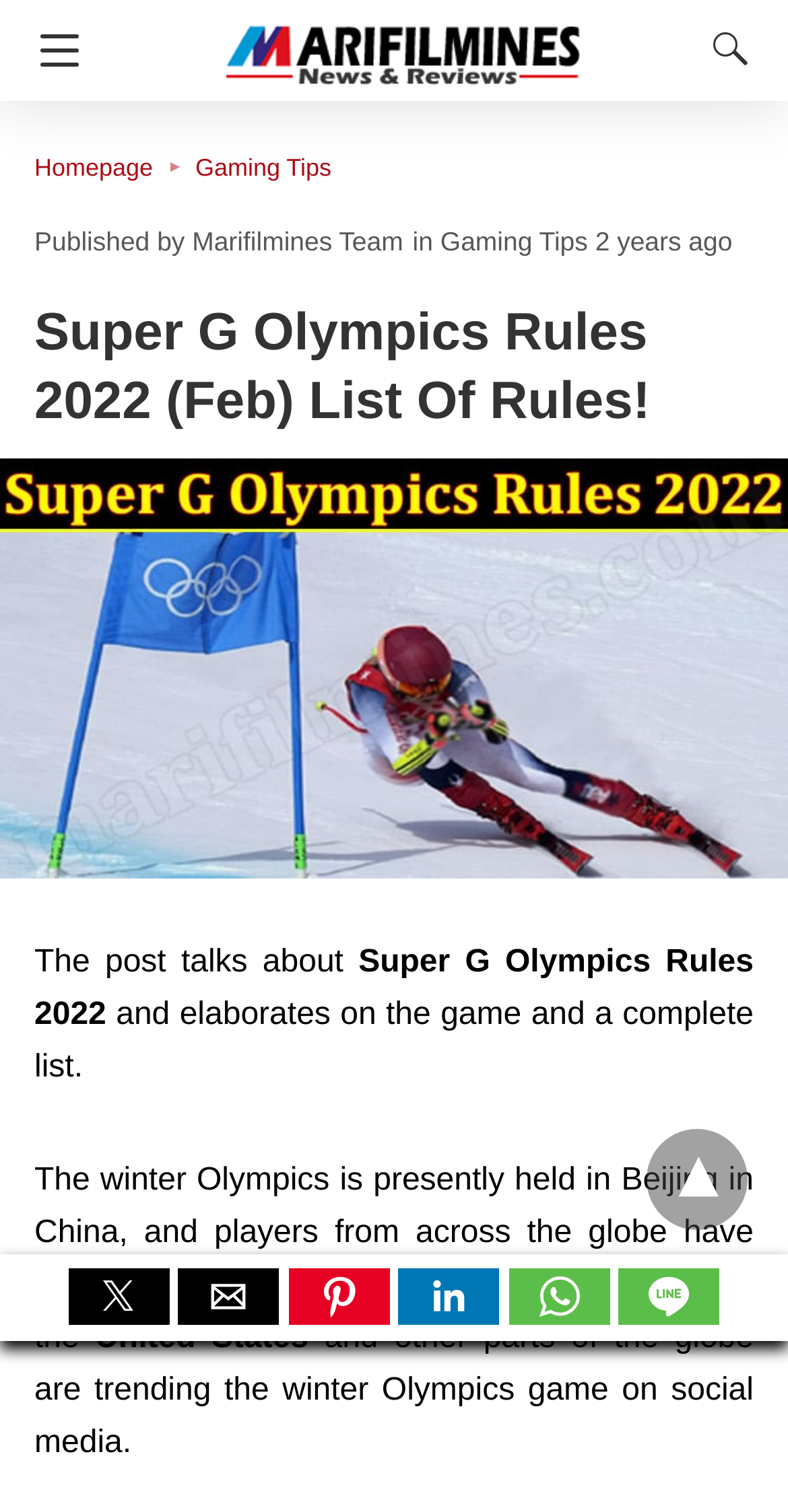What type of game is being discussed?
Based on the image, provide your answer in one word or phrase.

Winter Olympics game